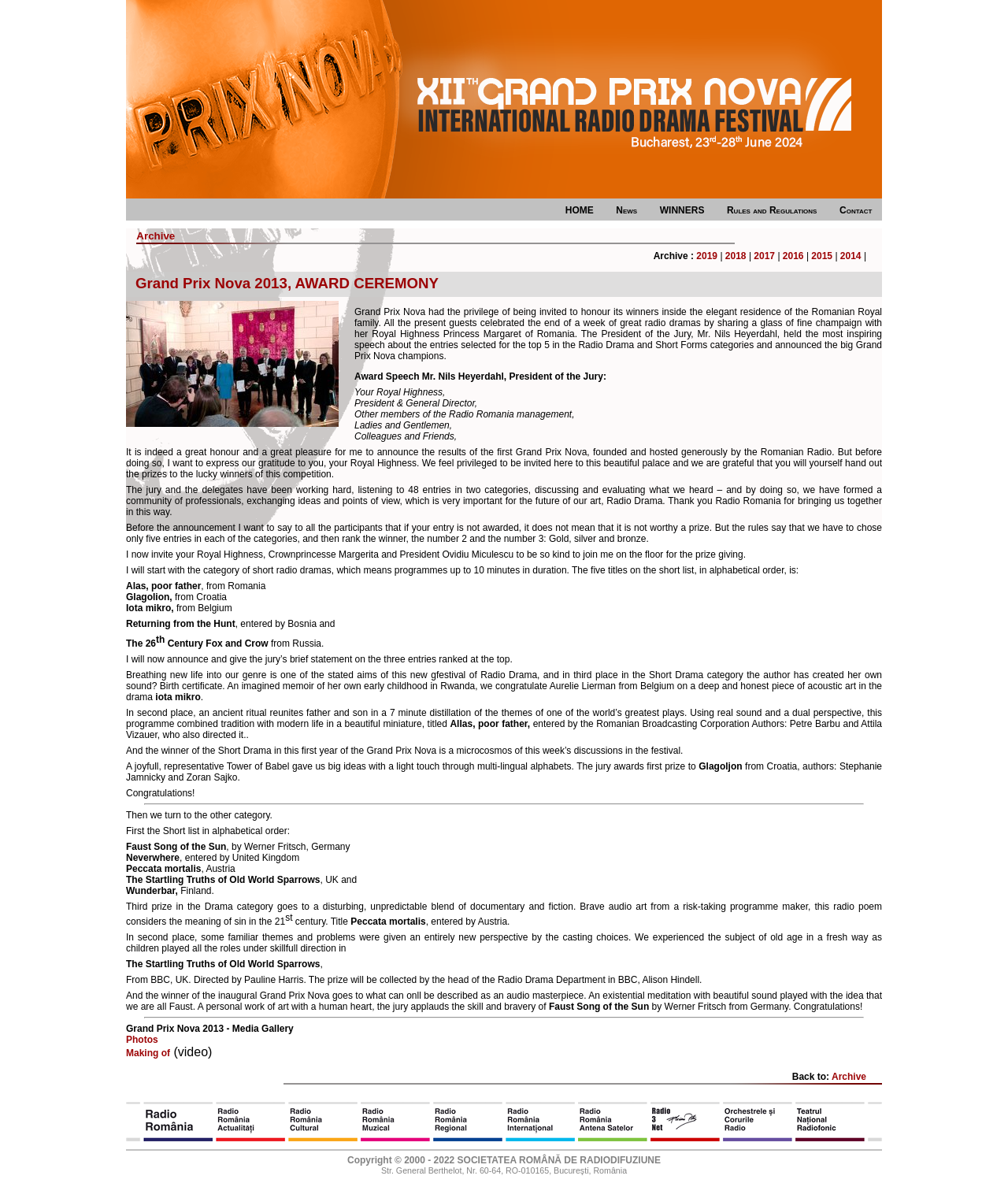Identify the bounding box coordinates for the element you need to click to achieve the following task: "Contact us". Provide the bounding box coordinates as four float numbers between 0 and 1, in the form [left, top, right, bottom].

[0.833, 0.171, 0.865, 0.18]